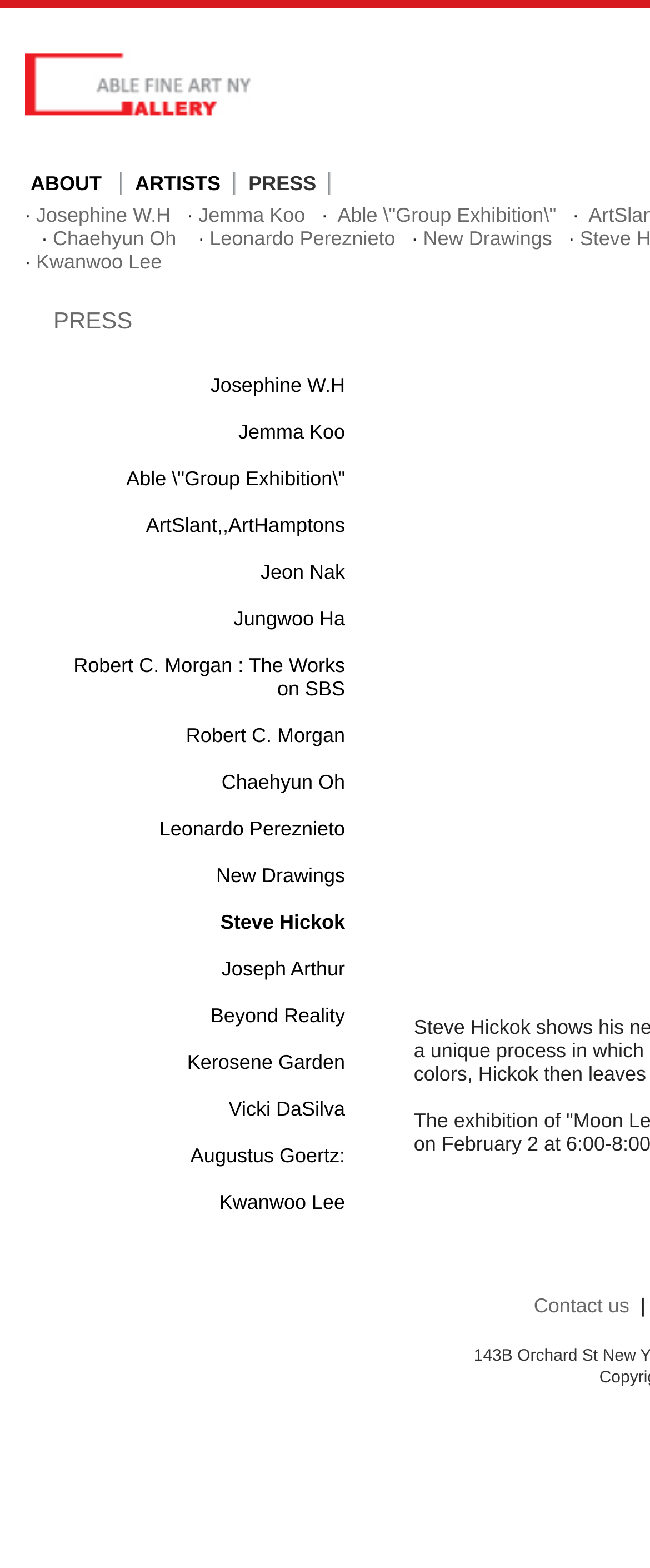Please locate the bounding box coordinates of the element that should be clicked to complete the given instruction: "Check user online".

None